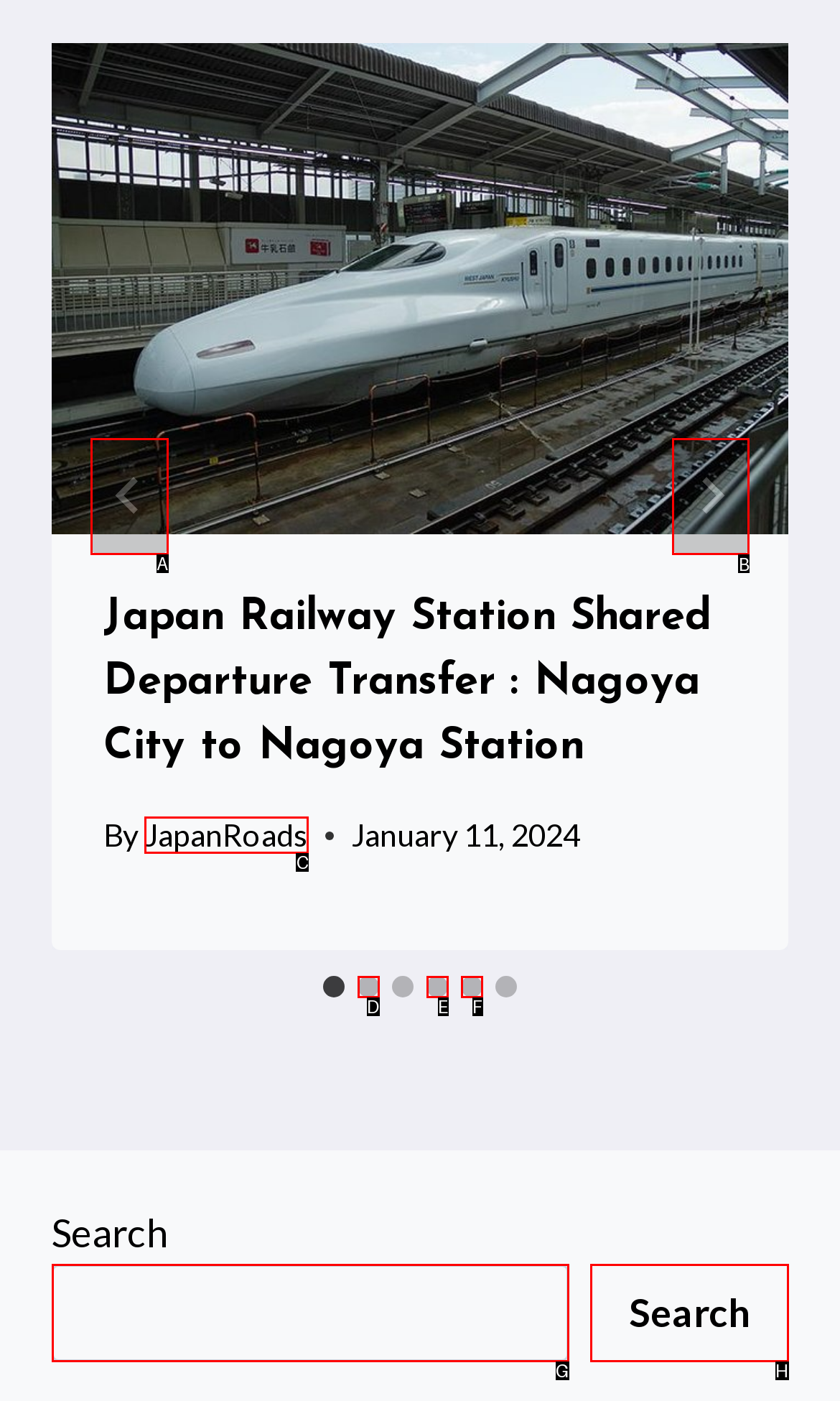Tell me which element should be clicked to achieve the following objective: Go to the next slide
Reply with the letter of the correct option from the displayed choices.

B